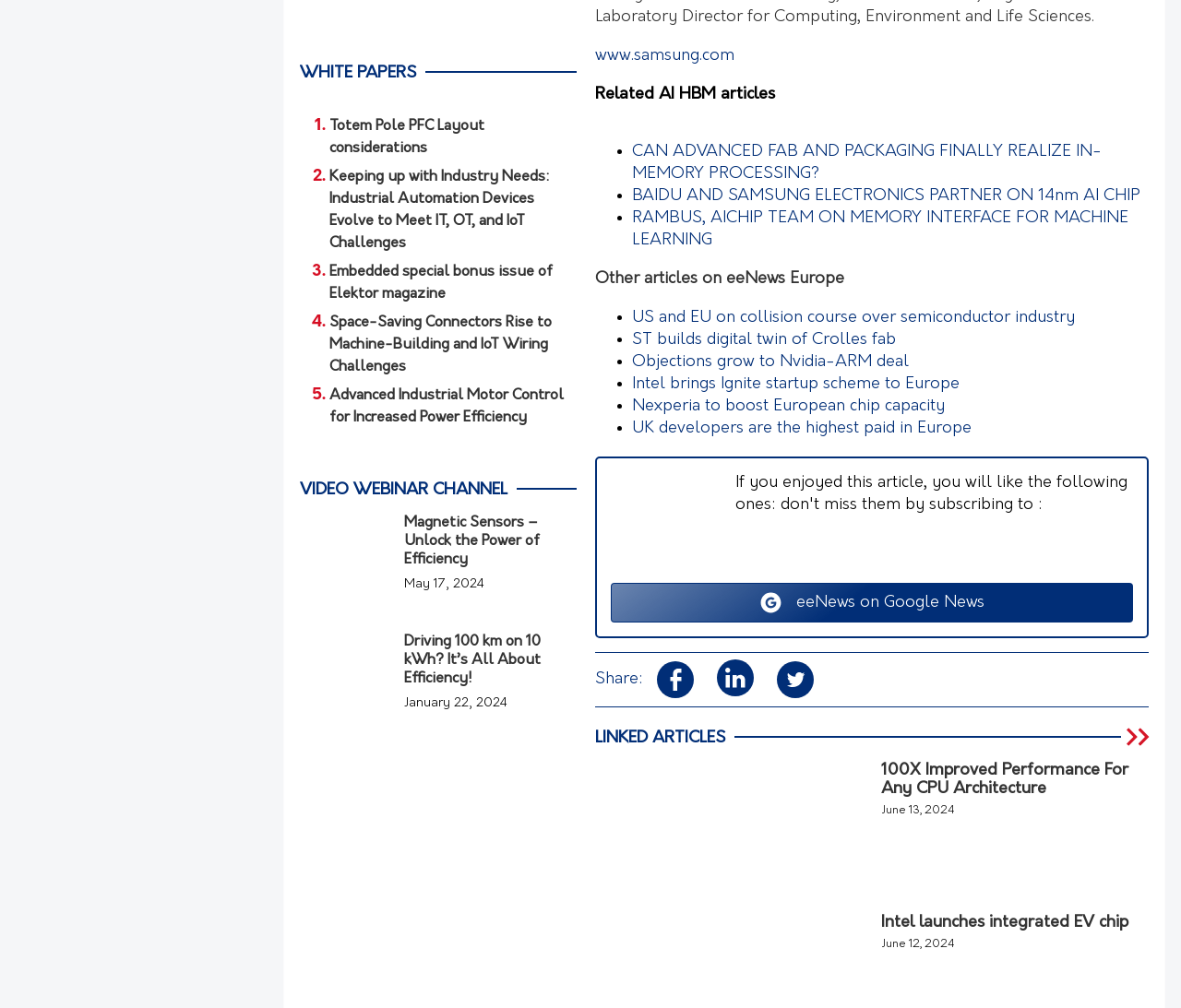Predict the bounding box of the UI element based on this description: "toothache".

None